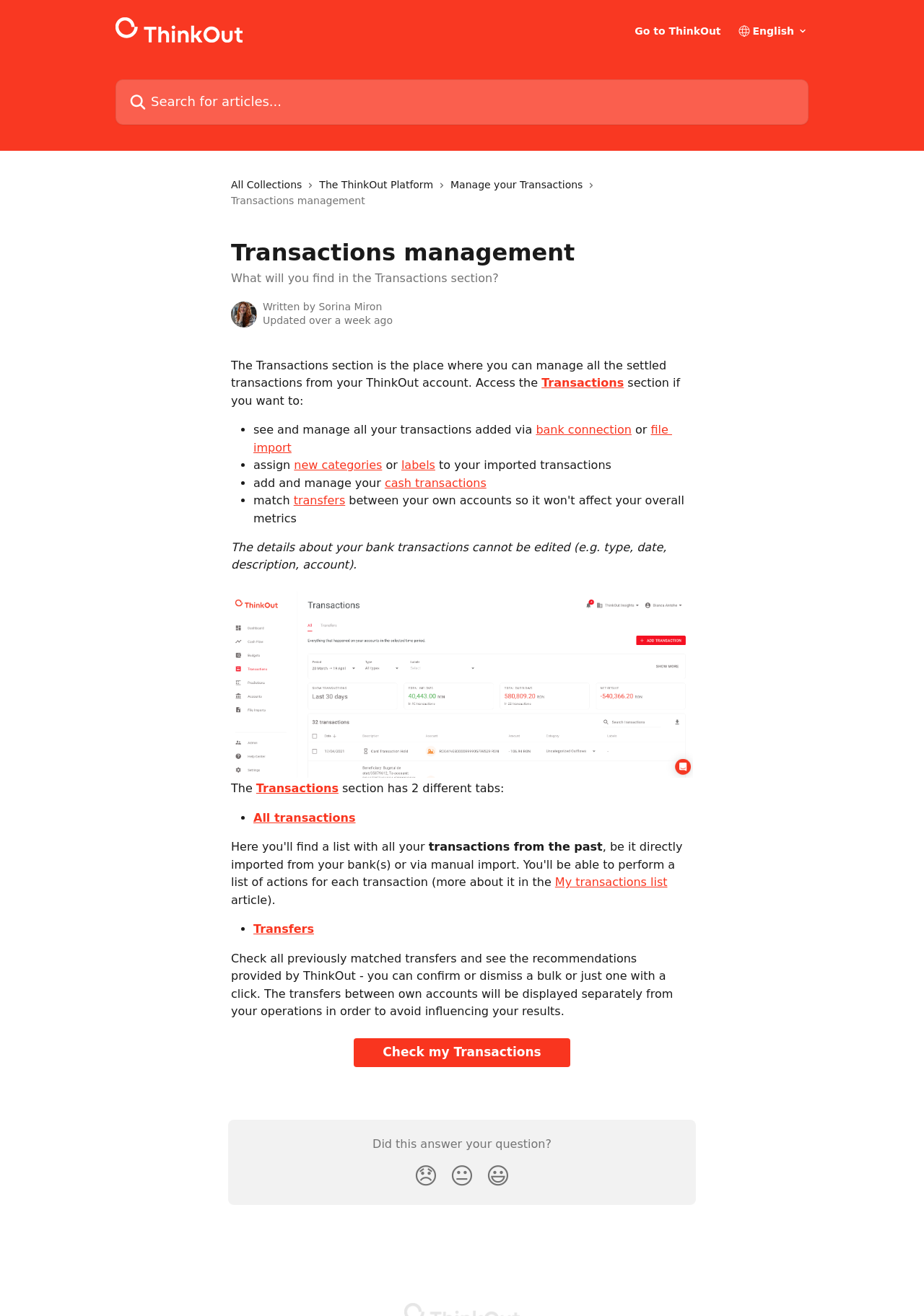Find the bounding box coordinates of the area to click in order to follow the instruction: "React with a smiley".

[0.52, 0.879, 0.559, 0.909]